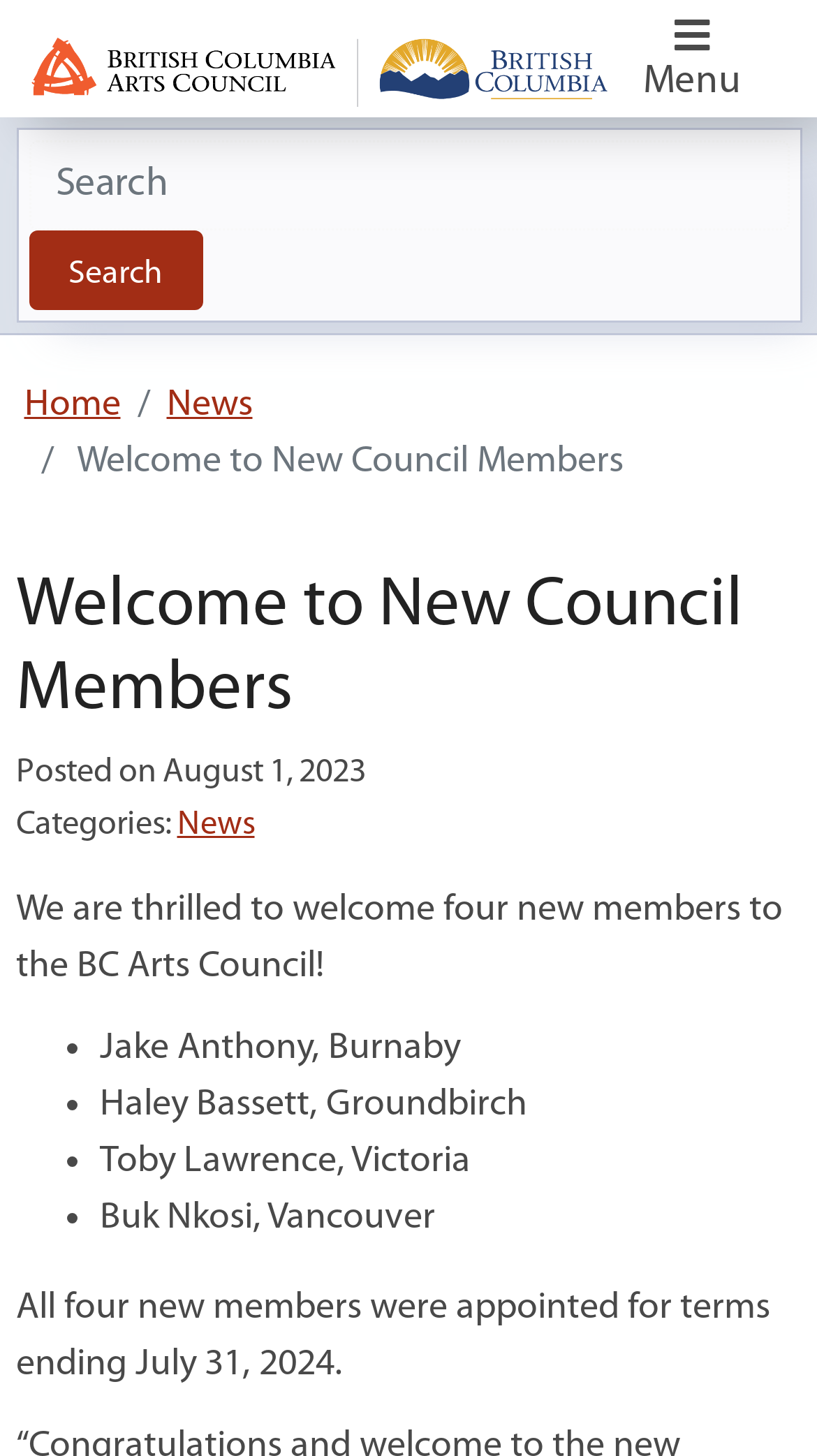Generate a comprehensive description of the webpage.

The webpage is about welcoming new council members to the BC Arts Council. At the top left, there is a link to the BC Arts Council, accompanied by an image with the same name. Next to it, on the top right, is a button to toggle the main navigation menu. Below the button, there is a search bar with a label "Search for:" and a search button.

On the top center, there is a navigation breadcrumb with links to "Home" and "News". Below the breadcrumb, there is a heading that reads "Welcome to New Council Members" with a posted date of August 1, 2023. The heading is followed by a paragraph of text that introduces the new council members.

The main content of the page is a list of the new council members, each represented by a bullet point. The list includes Jake Anthony from Burnaby, Haley Bassett from Groundbirch, Toby Lawrence from Victoria, and Buk Nkosi from Vancouver. Below the list, there is a sentence stating that all four new members were appointed for terms ending July 31, 2024.